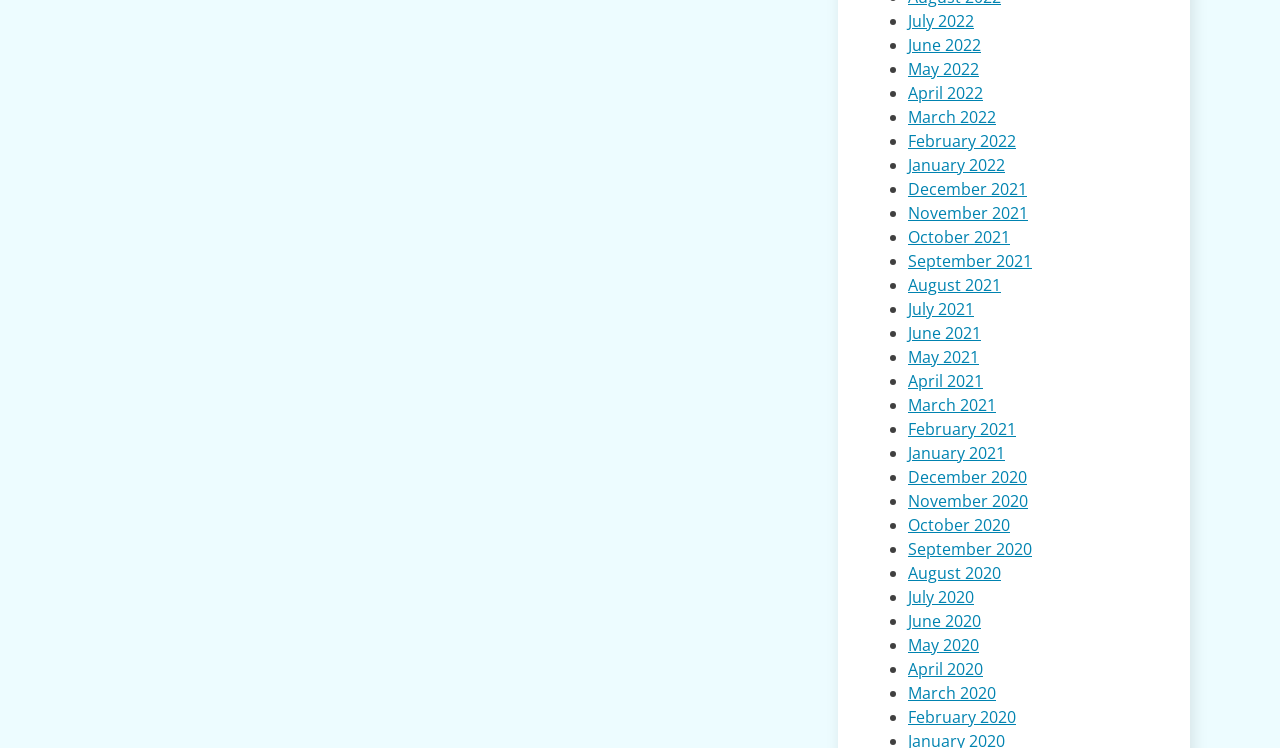Provide the bounding box coordinates of the UI element this sentence describes: "November 2020".

[0.709, 0.655, 0.803, 0.684]